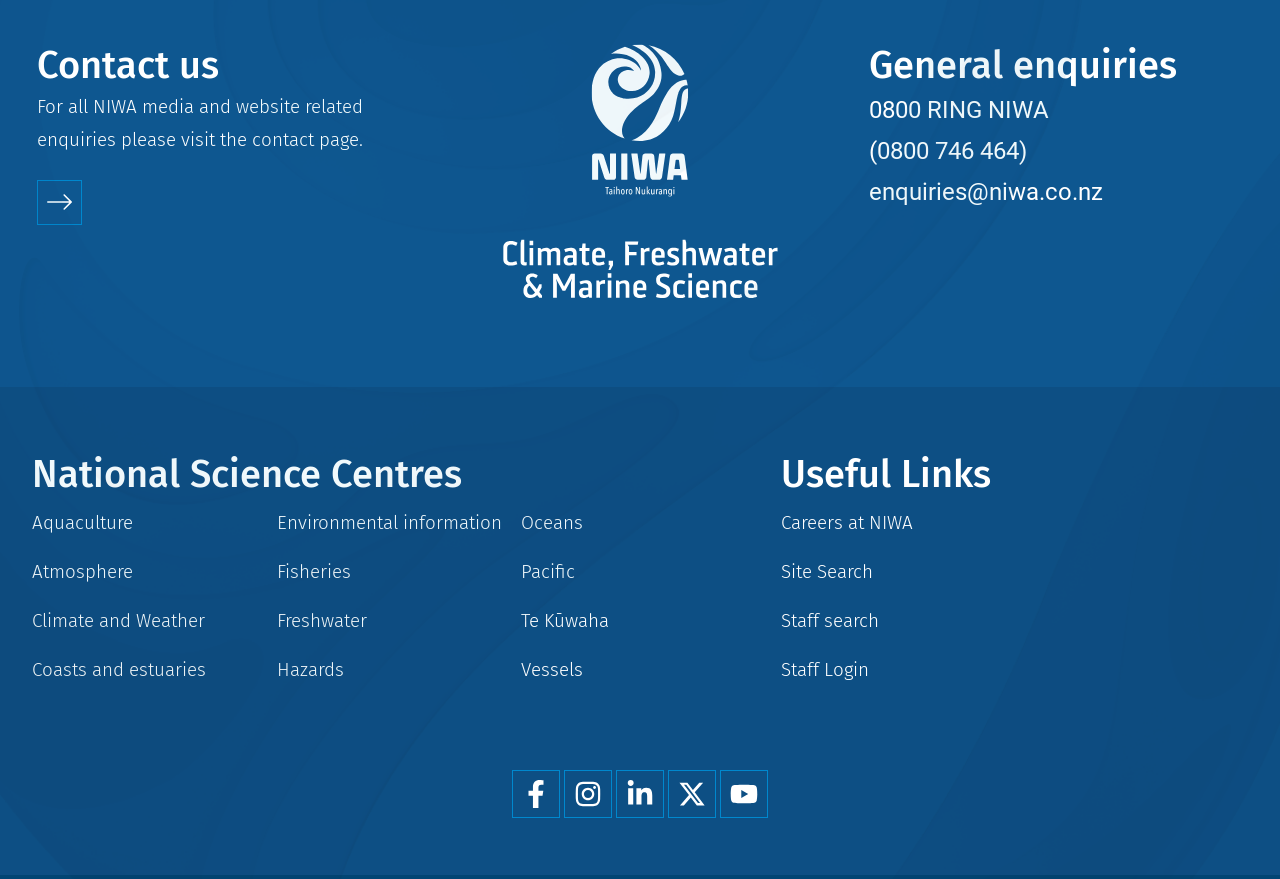What are the different science centers listed on the page?
Could you answer the question with a detailed and thorough explanation?

I found the list of science centers by looking at the 'National Science Centres' navigation section, which has a list of links to different centers, including Aquaculture, Atmosphere, Climate and Weather, and others.